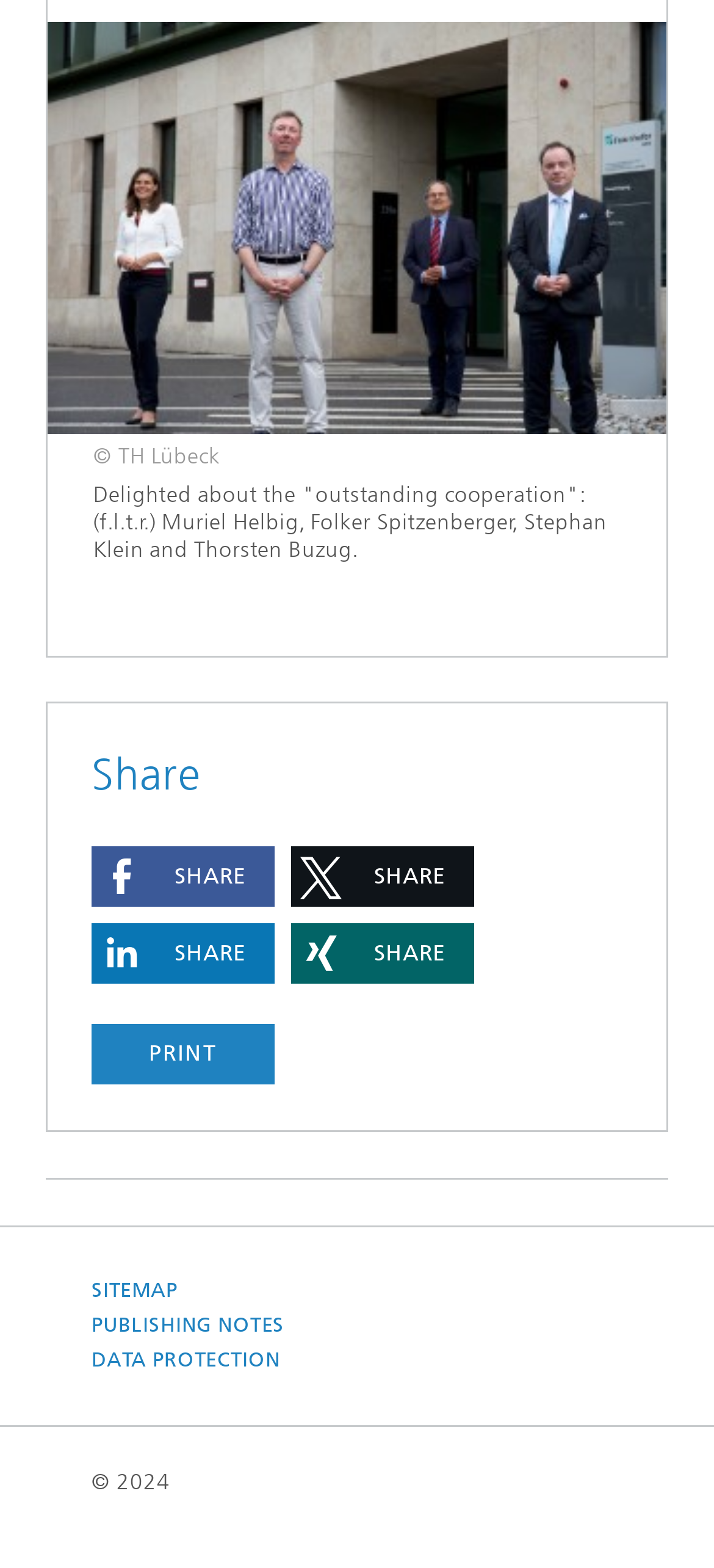Indicate the bounding box coordinates of the element that needs to be clicked to satisfy the following instruction: "Share on Facebook". The coordinates should be four float numbers between 0 and 1, i.e., [left, top, right, bottom].

[0.128, 0.54, 0.385, 0.578]